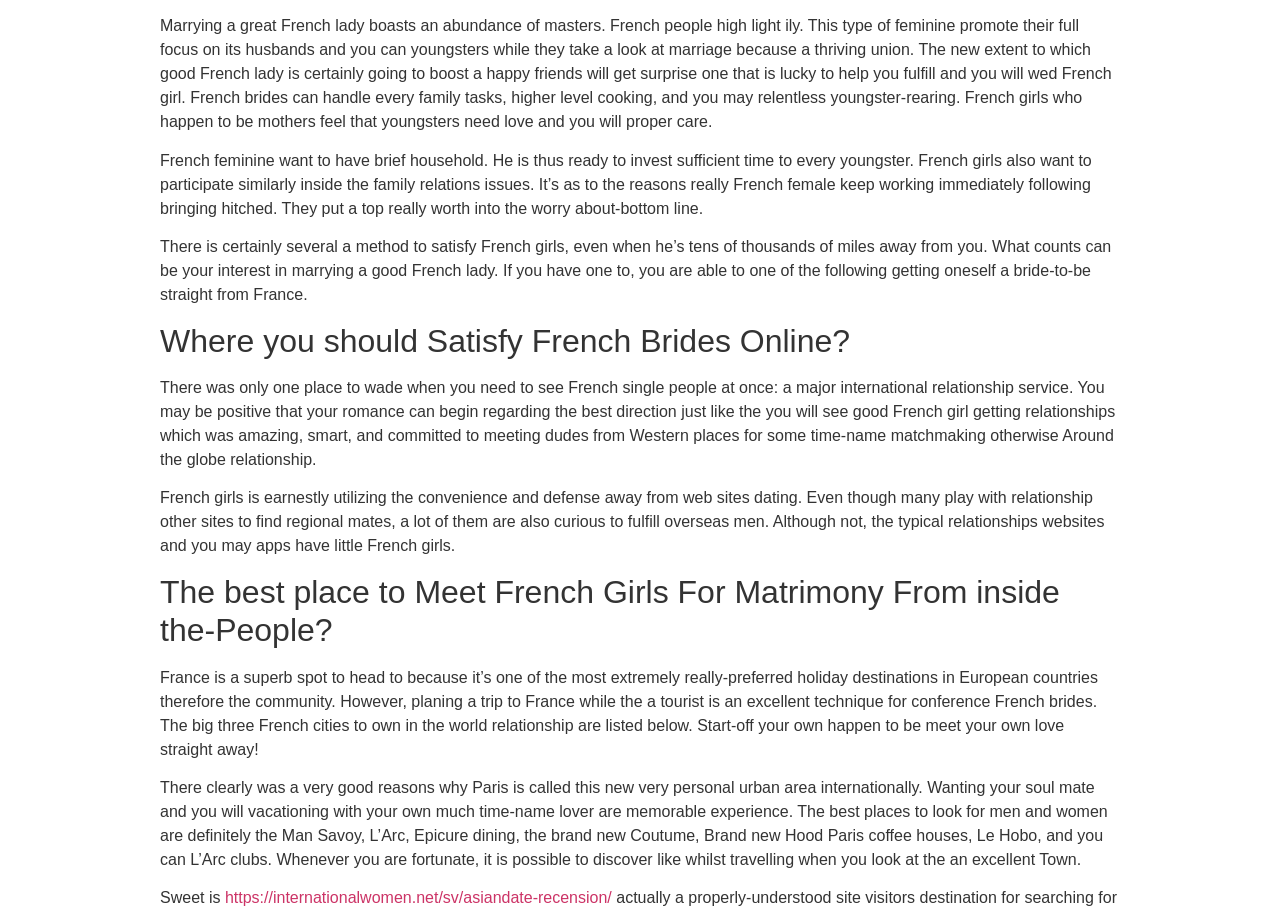Based on the provided description, "Designed By Innovations Branding House", find the bounding box of the corresponding UI element in the screenshot.

None